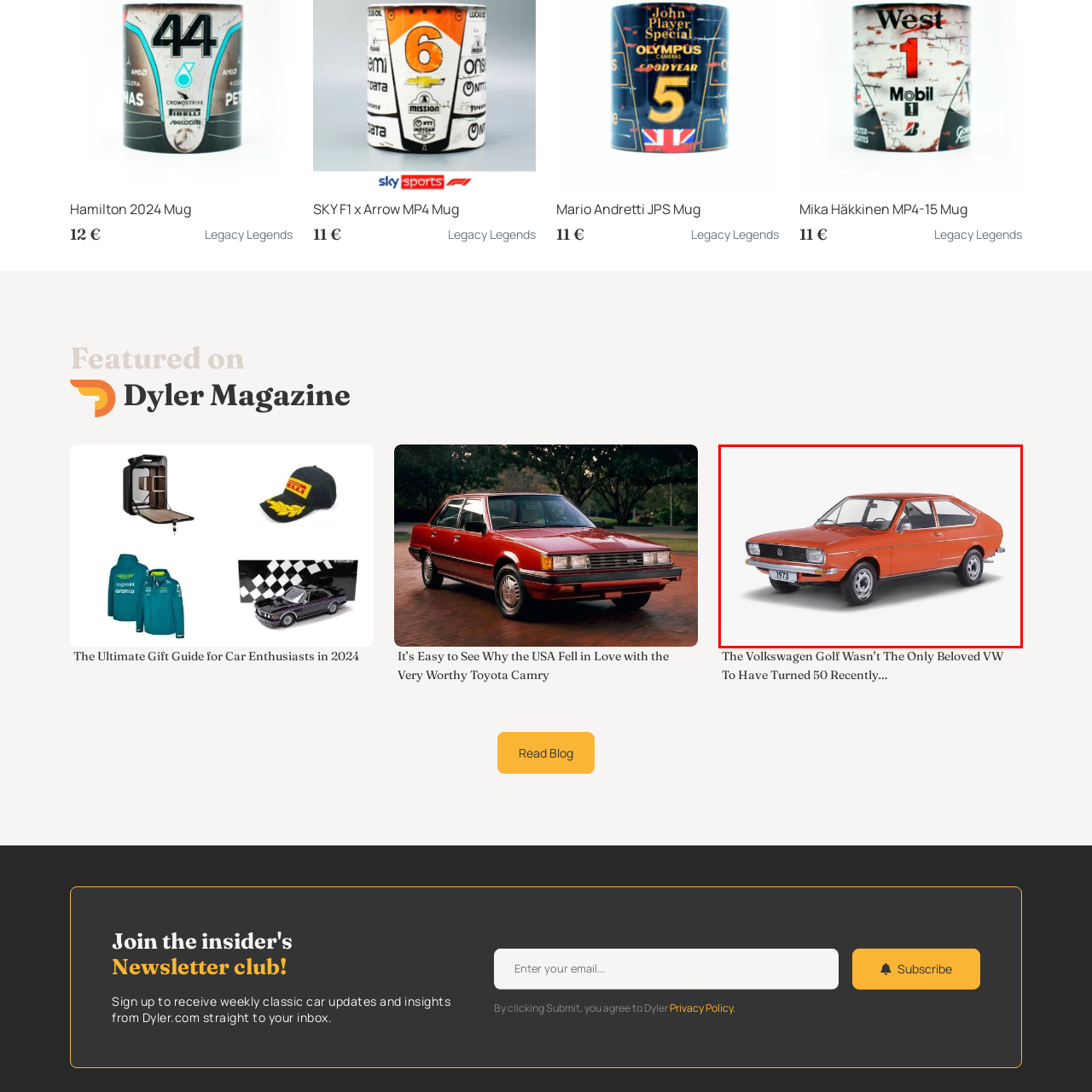Provide an elaborate description of the image marked by the red boundary.

The image showcases a classic Volkswagen vehicle, notable for its striking orange color and compact design. This model represents a significant era in automotive history, particularly highlighted by the year "1973" displayed on its license plate. The car's design features rounded headlights, a distinctive front grille, and a smooth silhouette that reflects the styling trends of the time. This particular vehicle is part of a collection discussed in an article titled "The Volkswagen Golf Wasn’t The Only Beloved VW To Have Turned 50 Recently…," which is featured on the website. The image serves as a visual representation of the brand's legacy and appeal among classic car enthusiasts.